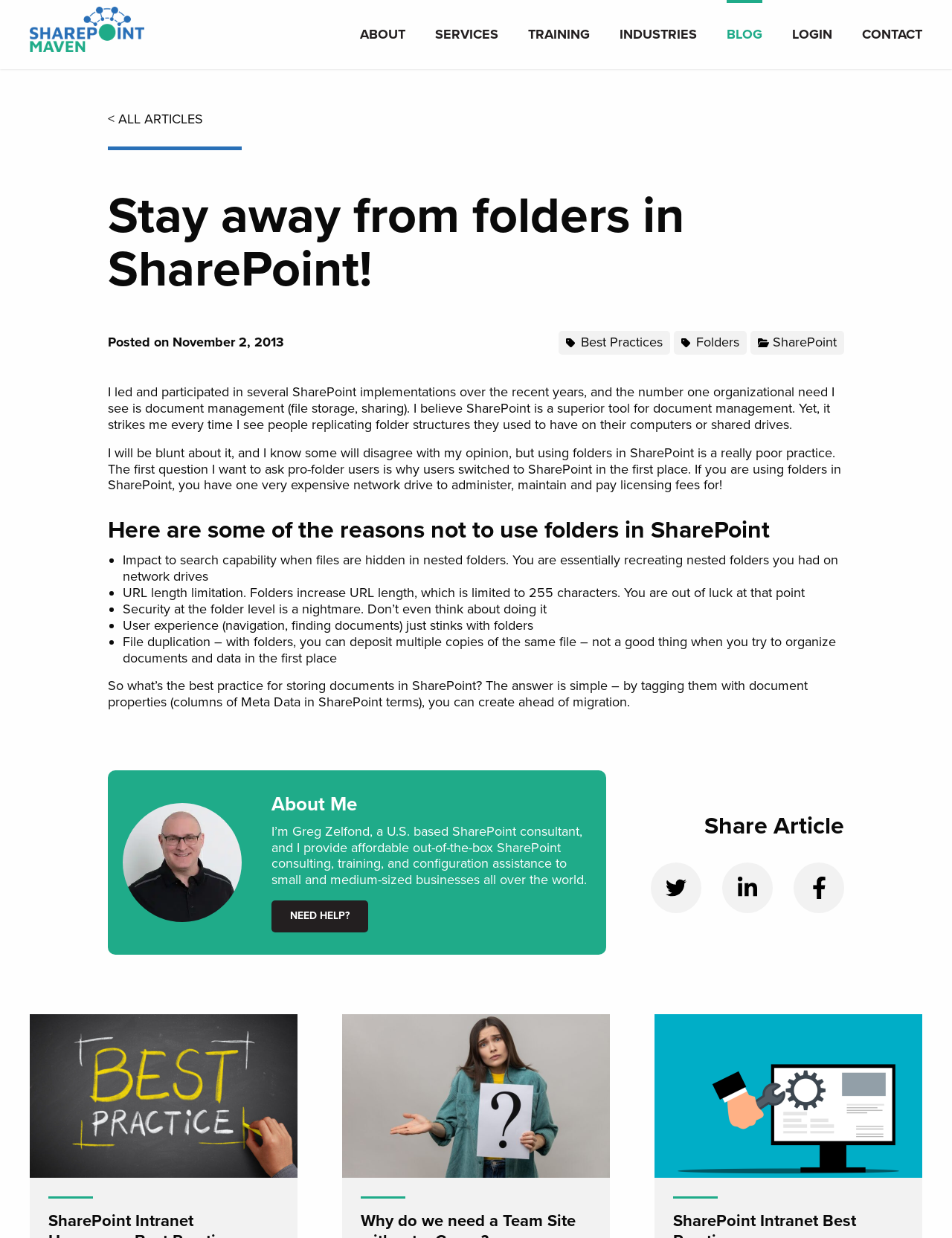Find the bounding box coordinates of the clickable element required to execute the following instruction: "Click on CONTACT". Provide the coordinates as four float numbers between 0 and 1, i.e., [left, top, right, bottom].

[0.905, 0.0, 0.969, 0.035]